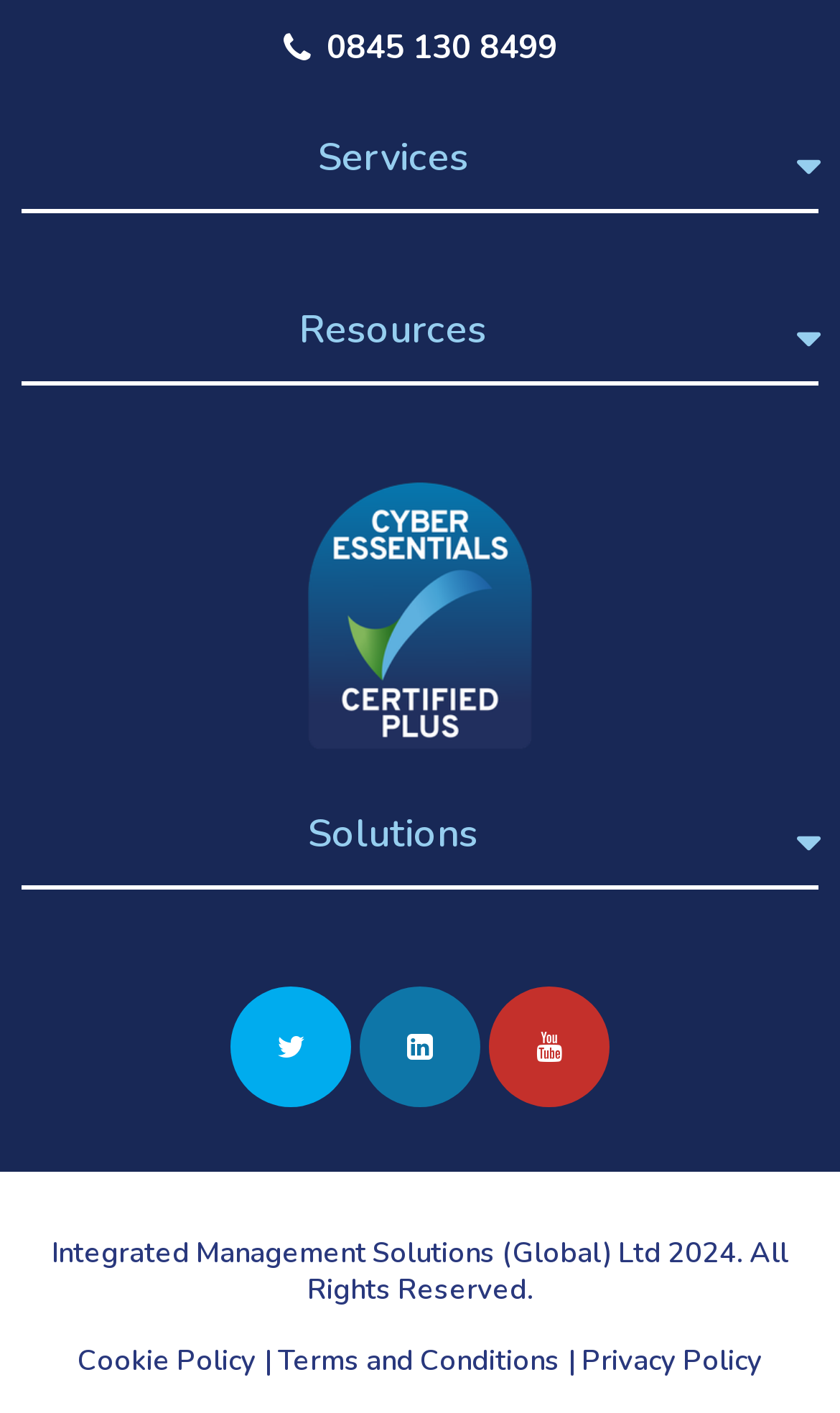Can you find the bounding box coordinates for the UI element given this description: "0845 130 8499"? Provide the coordinates as four float numbers between 0 and 1: [left, top, right, bottom].

[0.388, 0.015, 0.663, 0.052]